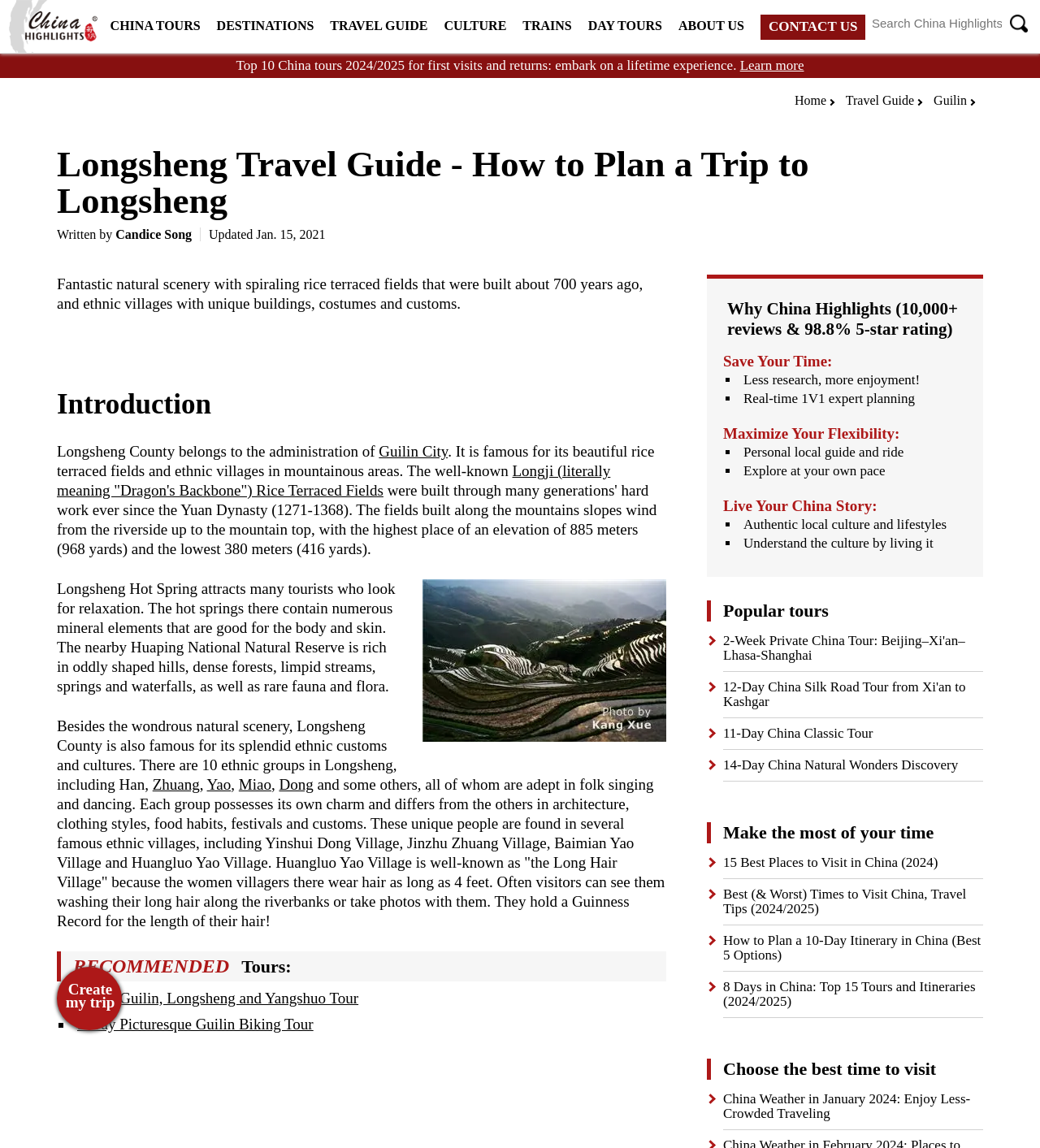Determine the bounding box coordinates of the section I need to click to execute the following instruction: "View the 4-Day Guilin, Longsheng and Yangshuo Tour". Provide the coordinates as four float numbers between 0 and 1, i.e., [left, top, right, bottom].

[0.074, 0.862, 0.345, 0.877]